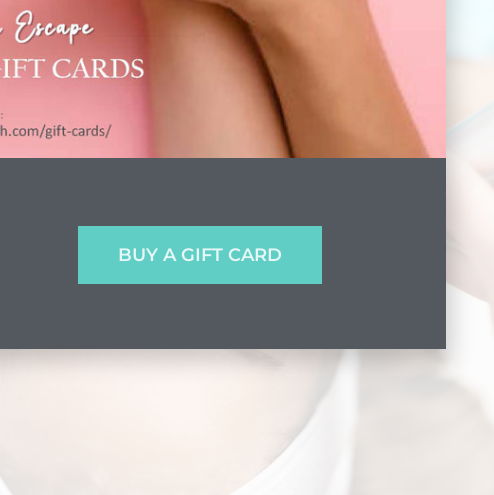Illustrate the image with a detailed and descriptive caption.

The image promotes a spa experience with an elegant design that showcases the message "Escape" in a stylish font at the top. Below this text, there is a visual element featuring a hand gently touching the skin, evoking themes of relaxation and pampering. The lower part of the image prominently displays a call-to-action button reading "BUY A GIFT CARD," encouraging viewers to purchase a gift card for spa treatments, which adds a perfect gift option for special occasions. The overall aesthetic is soothing and inviting, aligning with the luxurious offerings of the spa, particularly emphasizing relaxation and self-care.